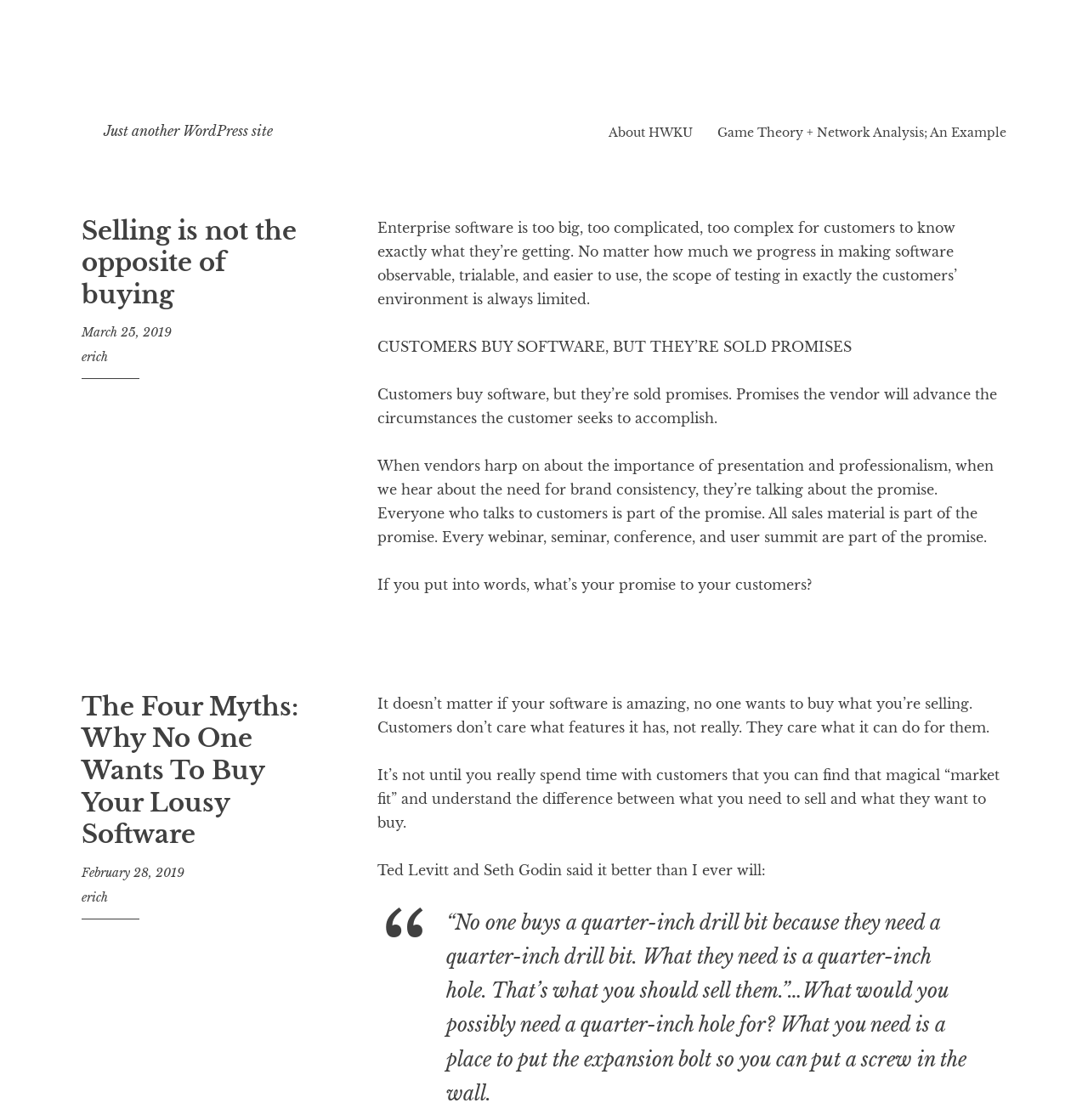Refer to the element description About HWKU and identify the corresponding bounding box in the screenshot. Format the coordinates as (top-left x, top-left y, bottom-right x, bottom-right y) with values in the range of 0 to 1.

[0.559, 0.111, 0.637, 0.125]